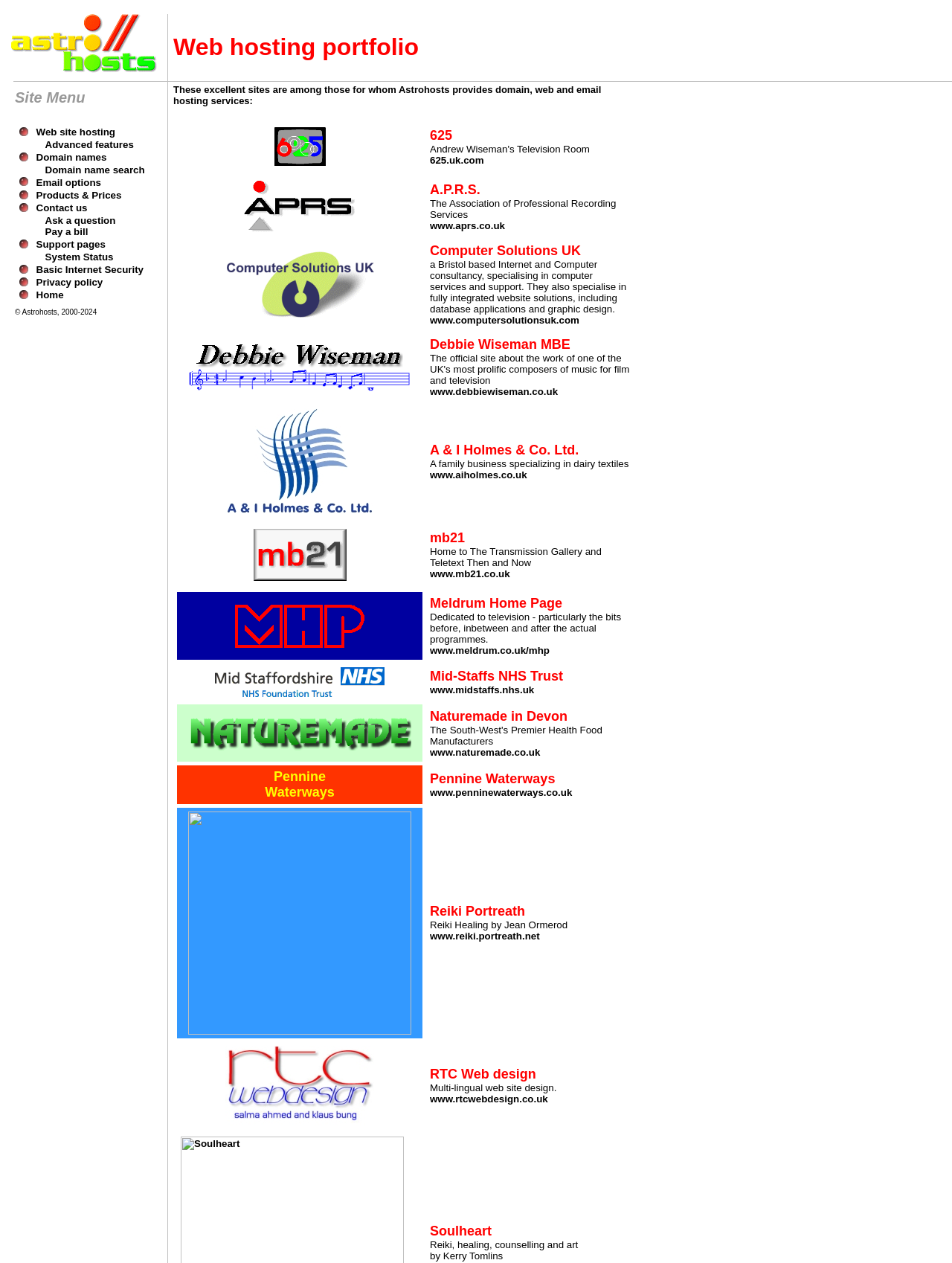Please specify the bounding box coordinates in the format (top-left x, top-left y, bottom-right x, bottom-right y), with values ranging from 0 to 1. Identify the bounding box for the UI component described as follows: Financing

None